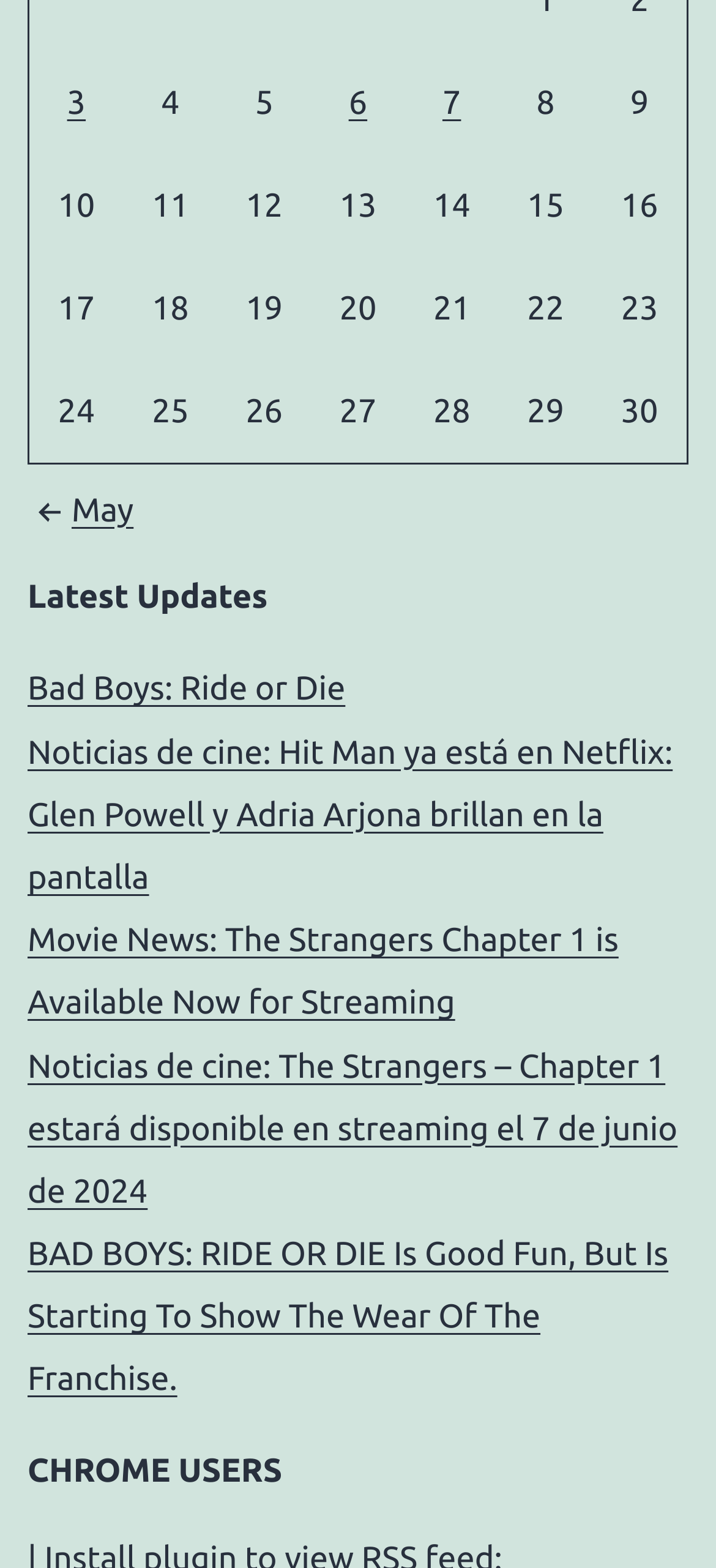Predict the bounding box for the UI component with the following description: "Bad Boys: Ride or Die".

[0.038, 0.428, 0.482, 0.451]